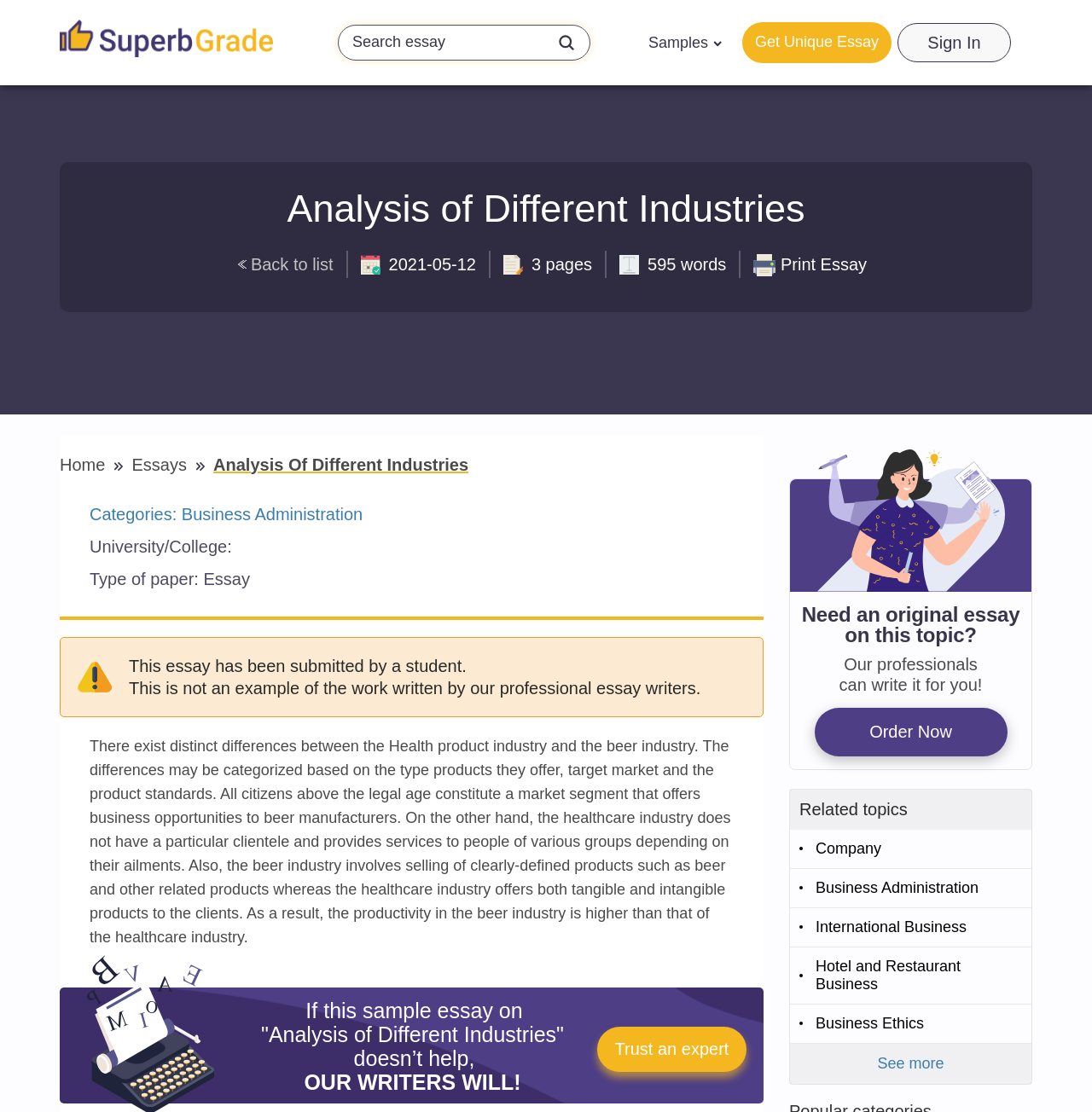What is the purpose of the 'Trust an expert' link?
Using the information from the image, provide a comprehensive answer to the question.

The purpose of the 'Trust an expert' link can be found at the bottom of the webpage, where it says 'Need an original essay on this topic? Our professionals can write it for you!' in a static text format, indicating that the link is for ordering an original essay.